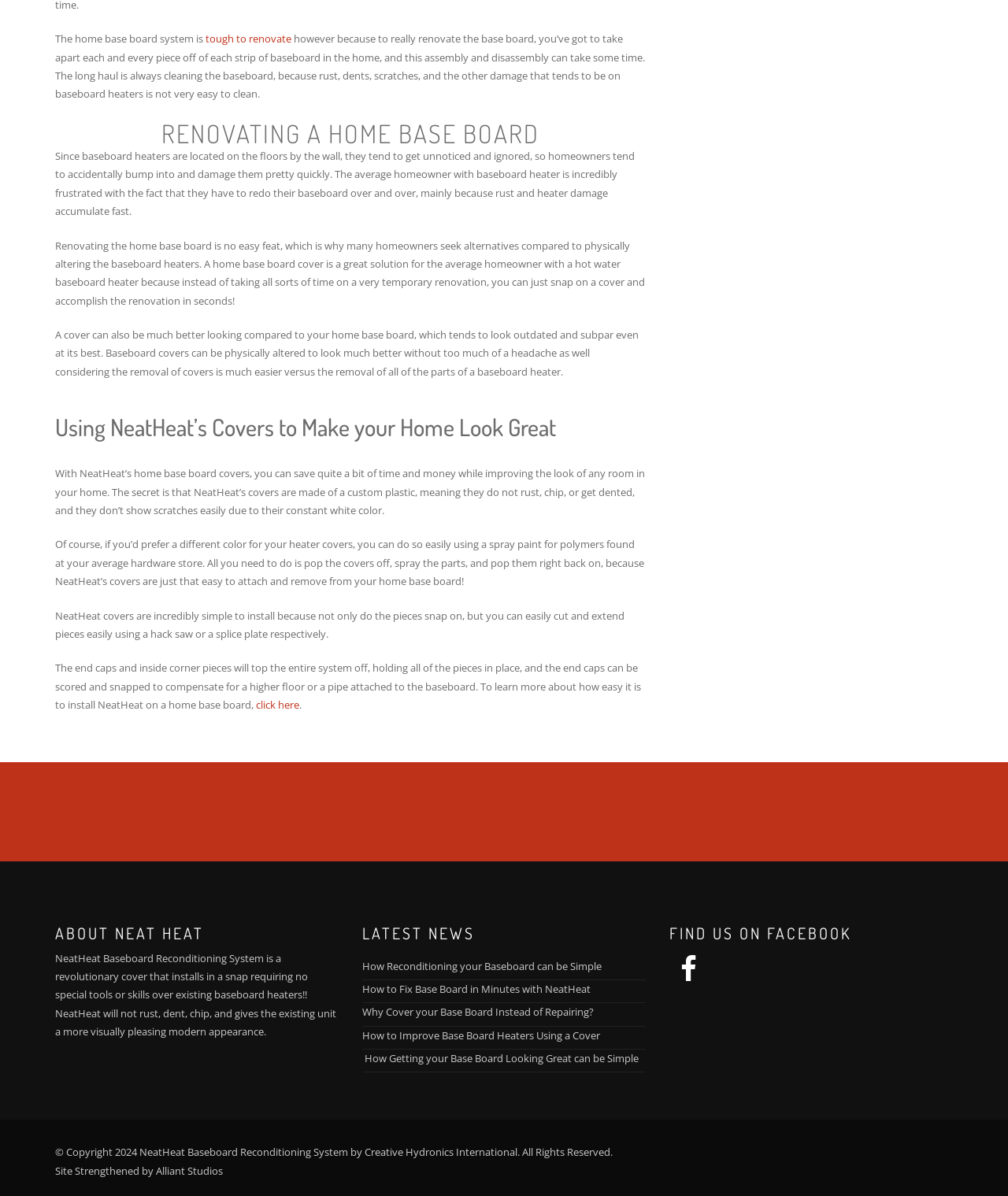What is the main challenge of renovating a home base board?
Please respond to the question with a detailed and informative answer.

The main challenge of renovating a home base board is that it's tough and time-consuming because homeowners have to take apart each and every piece off of each strip of baseboard in the home, and this assembly and disassembly can take some time.